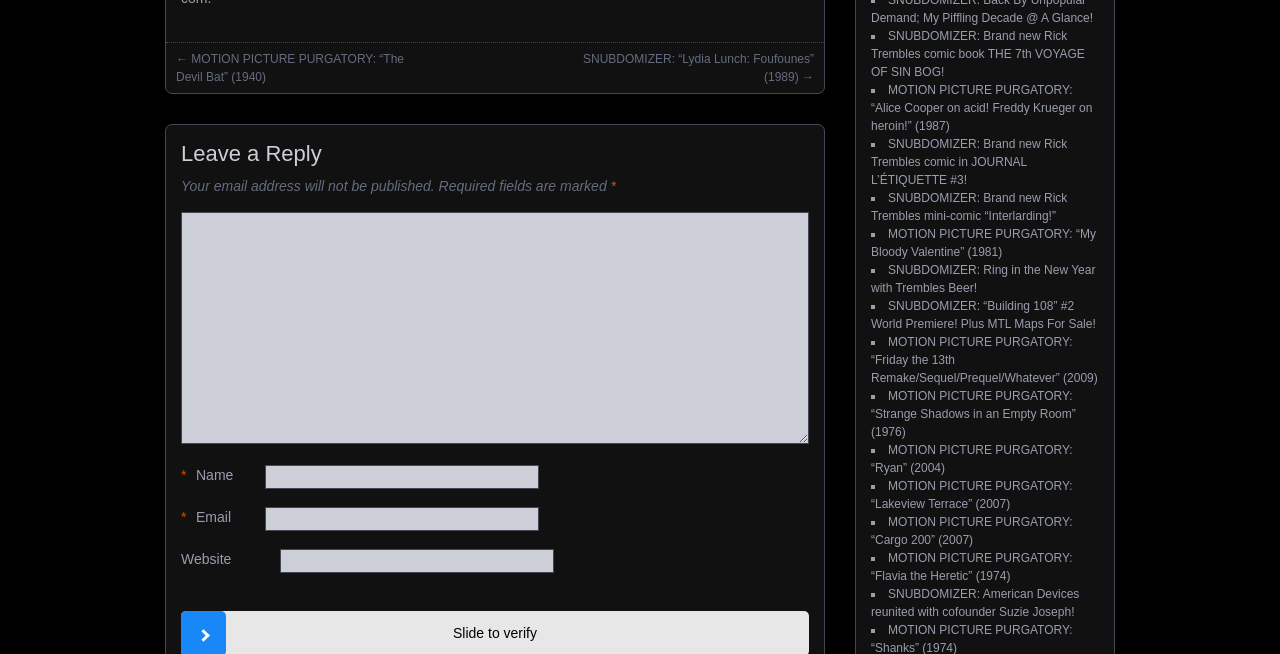Please identify the bounding box coordinates of the clickable element to fulfill the following instruction: "Enter your name in the 'Name' field". The coordinates should be four float numbers between 0 and 1, i.e., [left, top, right, bottom].

[0.207, 0.712, 0.421, 0.748]